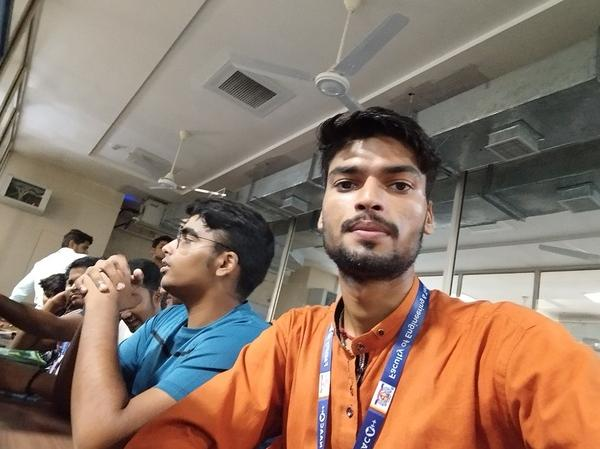What is the purpose of the setting?
Craft a detailed and extensive response to the question.

The setting of the image, which appears to be a classroom or study environment, suggests a focus on learning and the exchange of ideas. This is aligned with the themes of improving communication skills and understanding perspectives mentioned in the accompanying text.